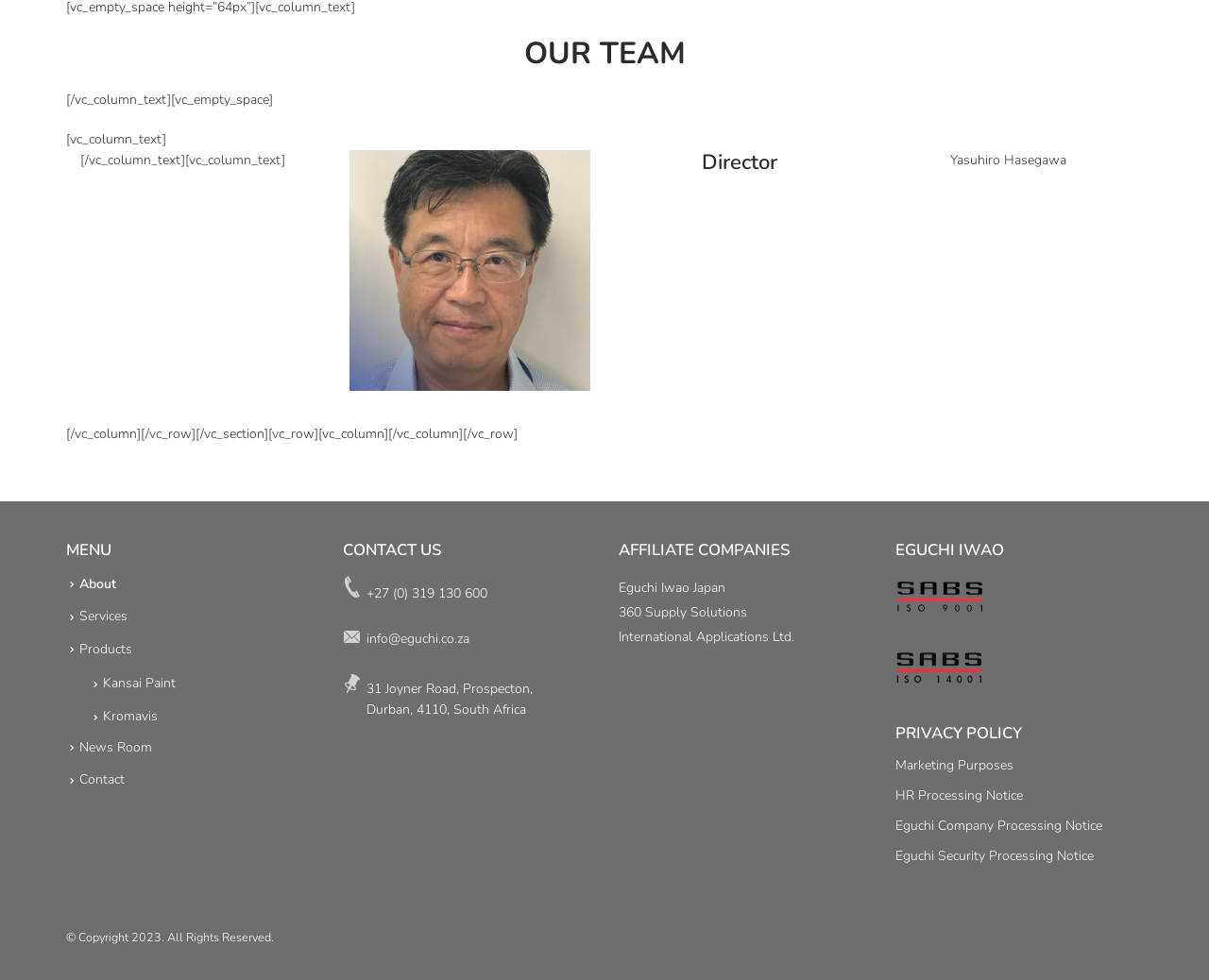Based on the element description: "International Applications Ltd.", identify the bounding box coordinates for this UI element. The coordinates must be four float numbers between 0 and 1, listed as [left, top, right, bottom].

[0.512, 0.64, 0.657, 0.658]